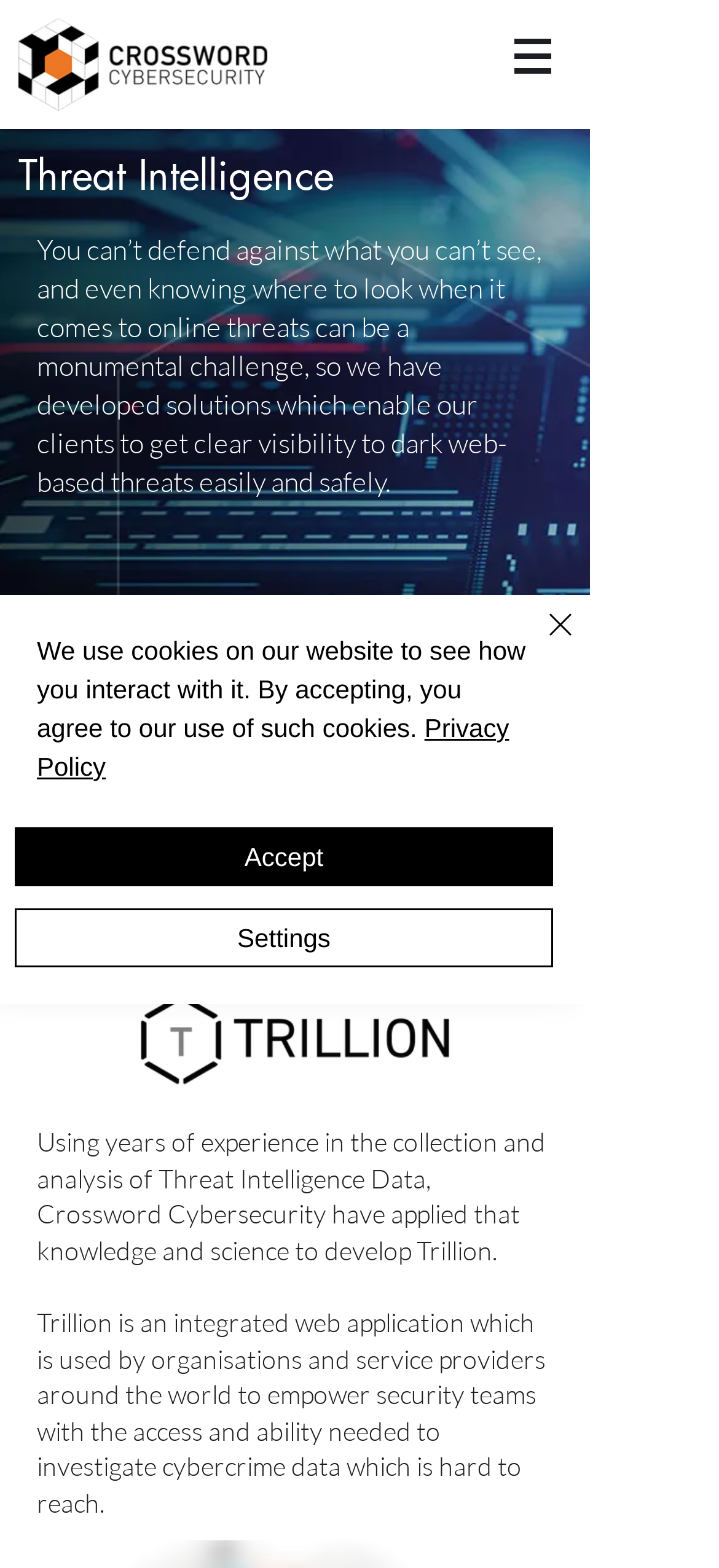Using the information shown in the image, answer the question with as much detail as possible: What is the relationship between Crossword and Trillion?

The webpage states that Crossword Cybersecurity has developed Trillion, which suggests that Crossword is the developer of Trillion.